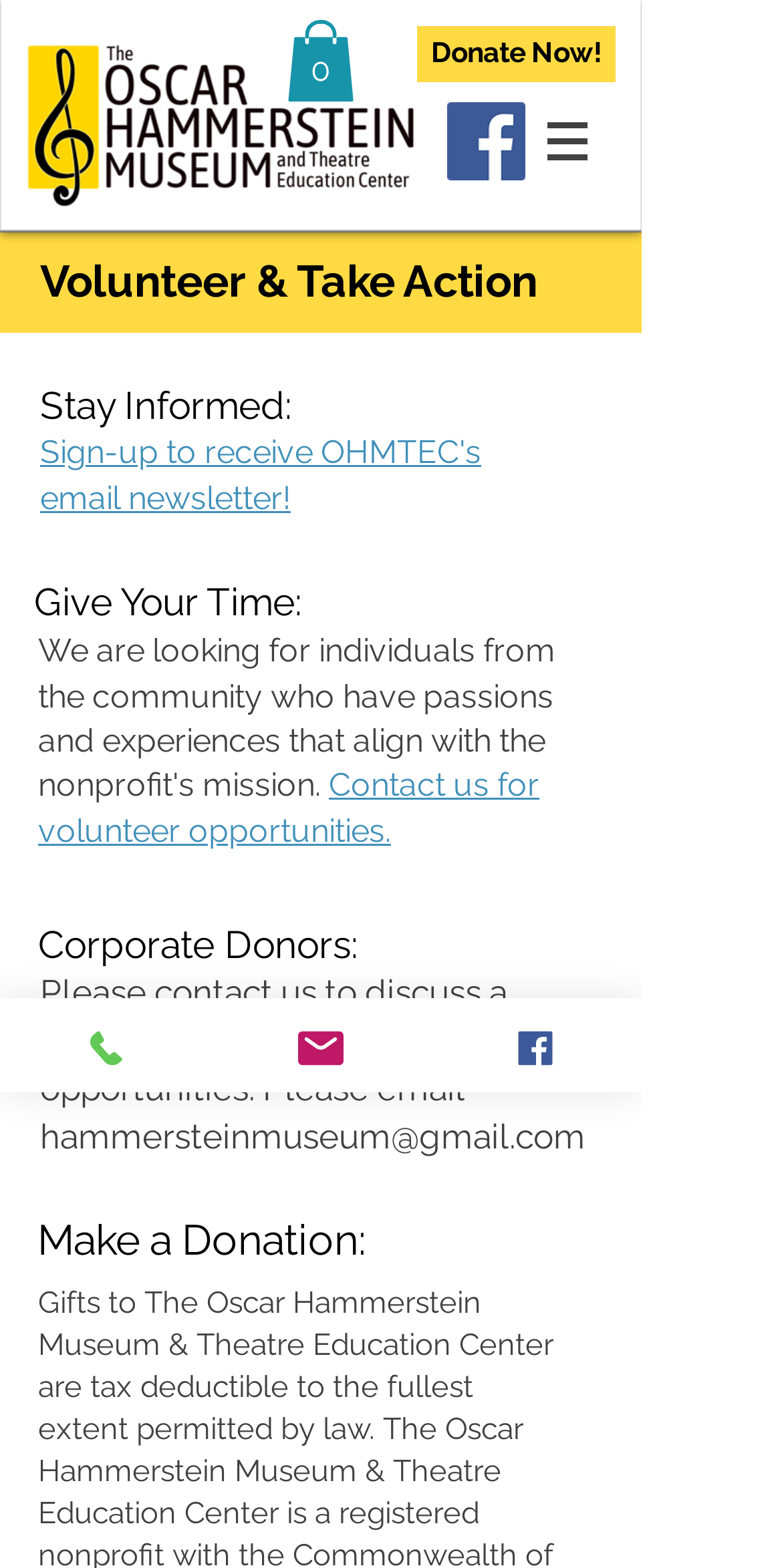Provide a one-word or short-phrase answer to the question:
What is the main purpose of this webpage?

To help and support